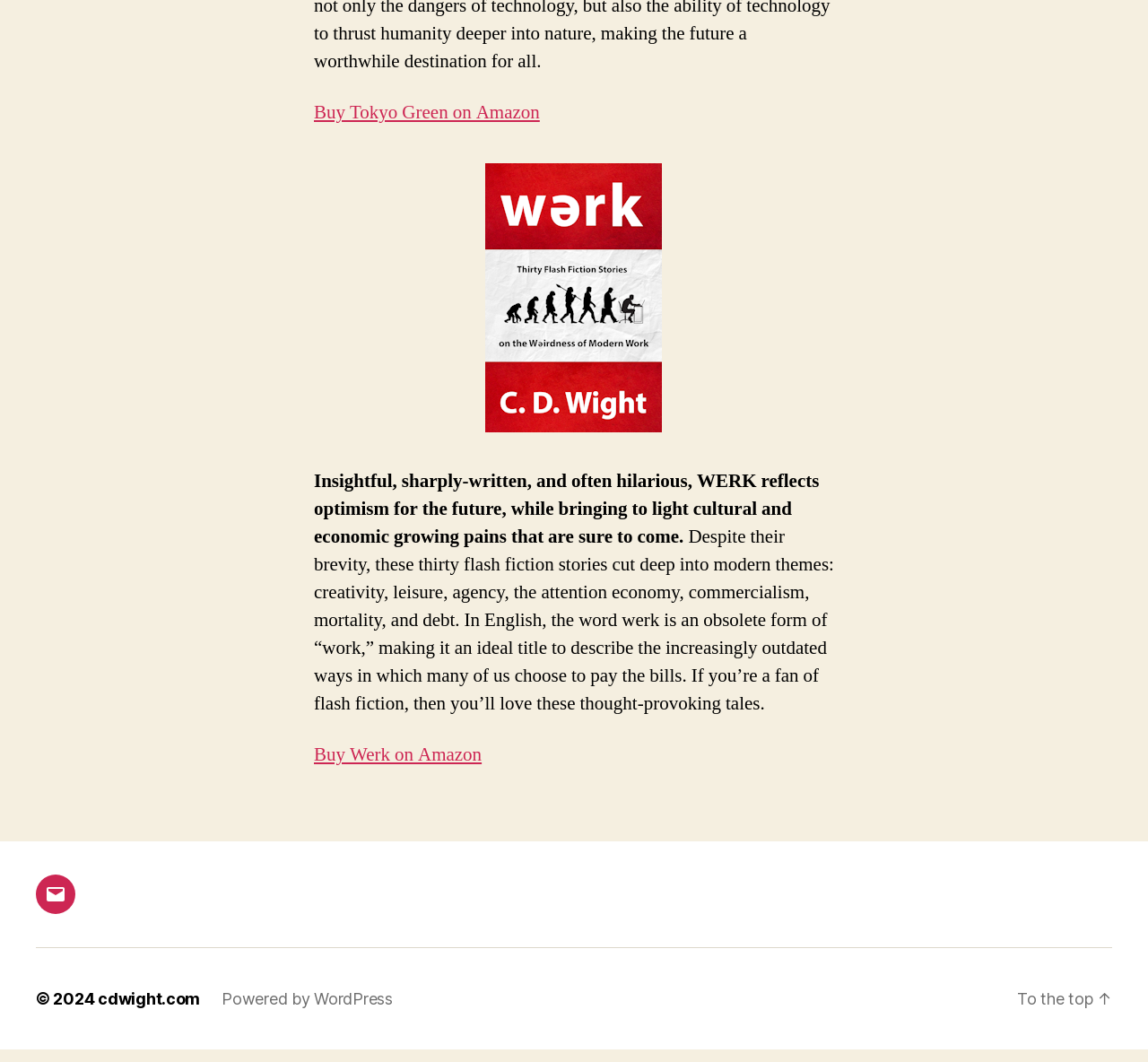What is the copyright year?
Please answer the question as detailed as possible.

I found the answer by looking at the StaticText element with the text '© 2024', which is located at the bottom of the page.